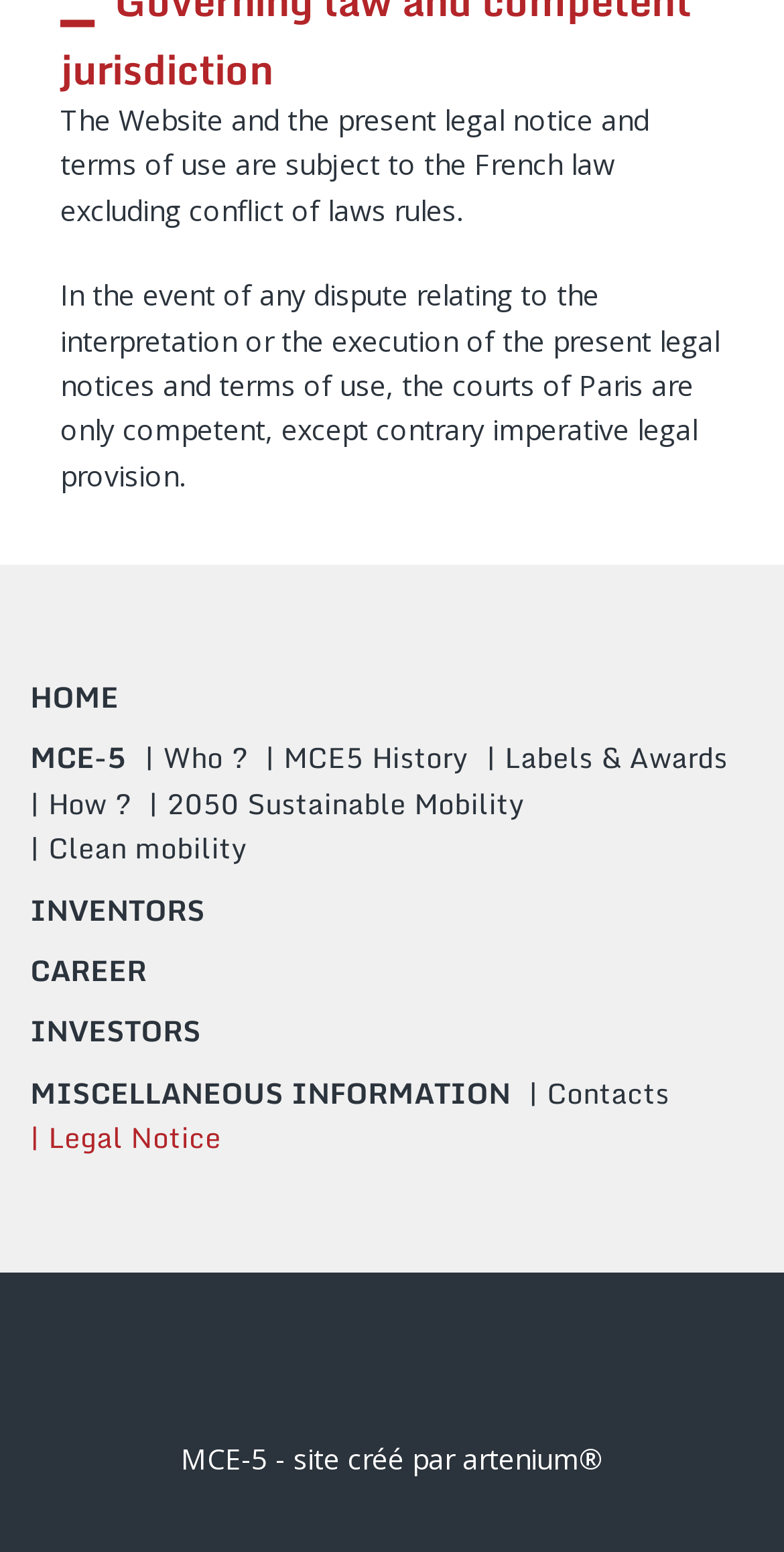How many links are available under the 'How?' category?
Please provide a single word or phrase in response based on the screenshot.

2